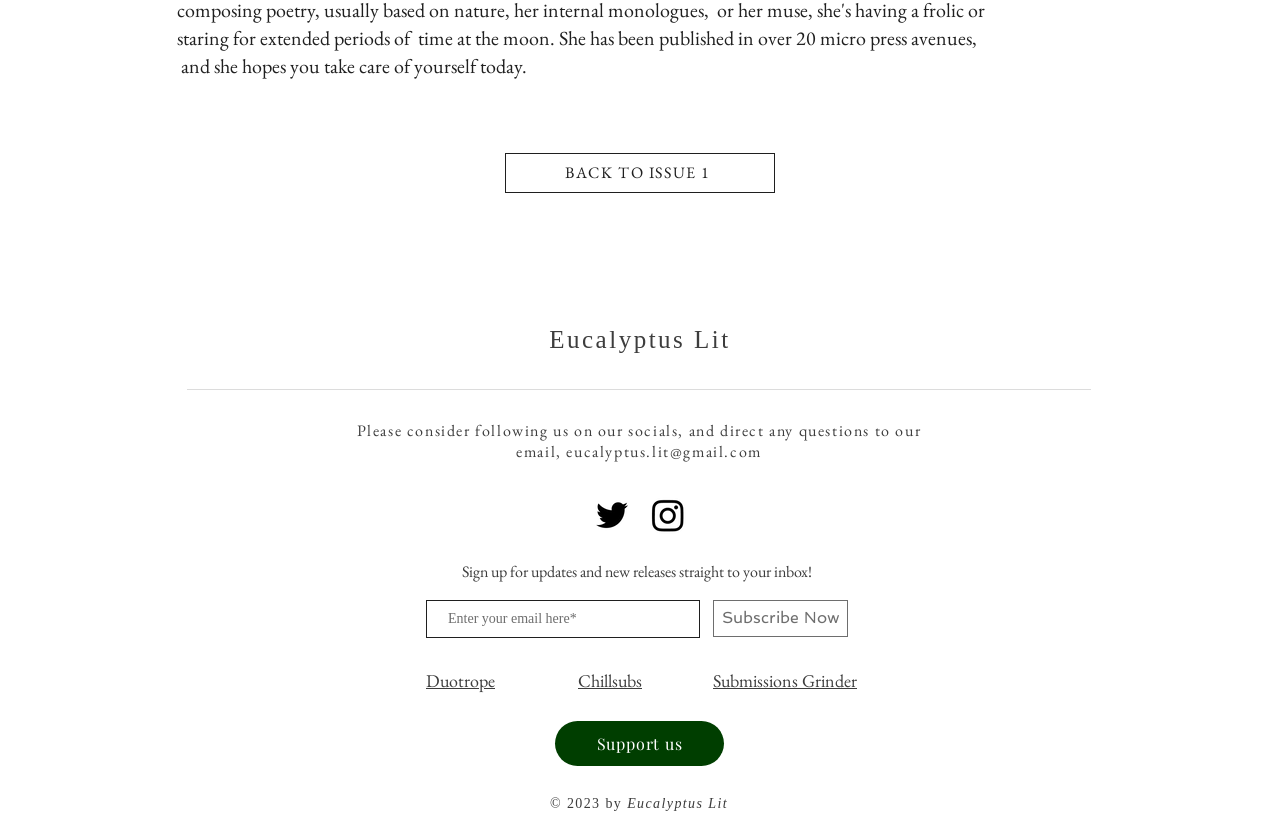Can you look at the image and give a comprehensive answer to the question:
What is the copyright year?

The copyright year can be found at the bottom of the page, in the text '© 2023 by Eucalyptus Lit'.